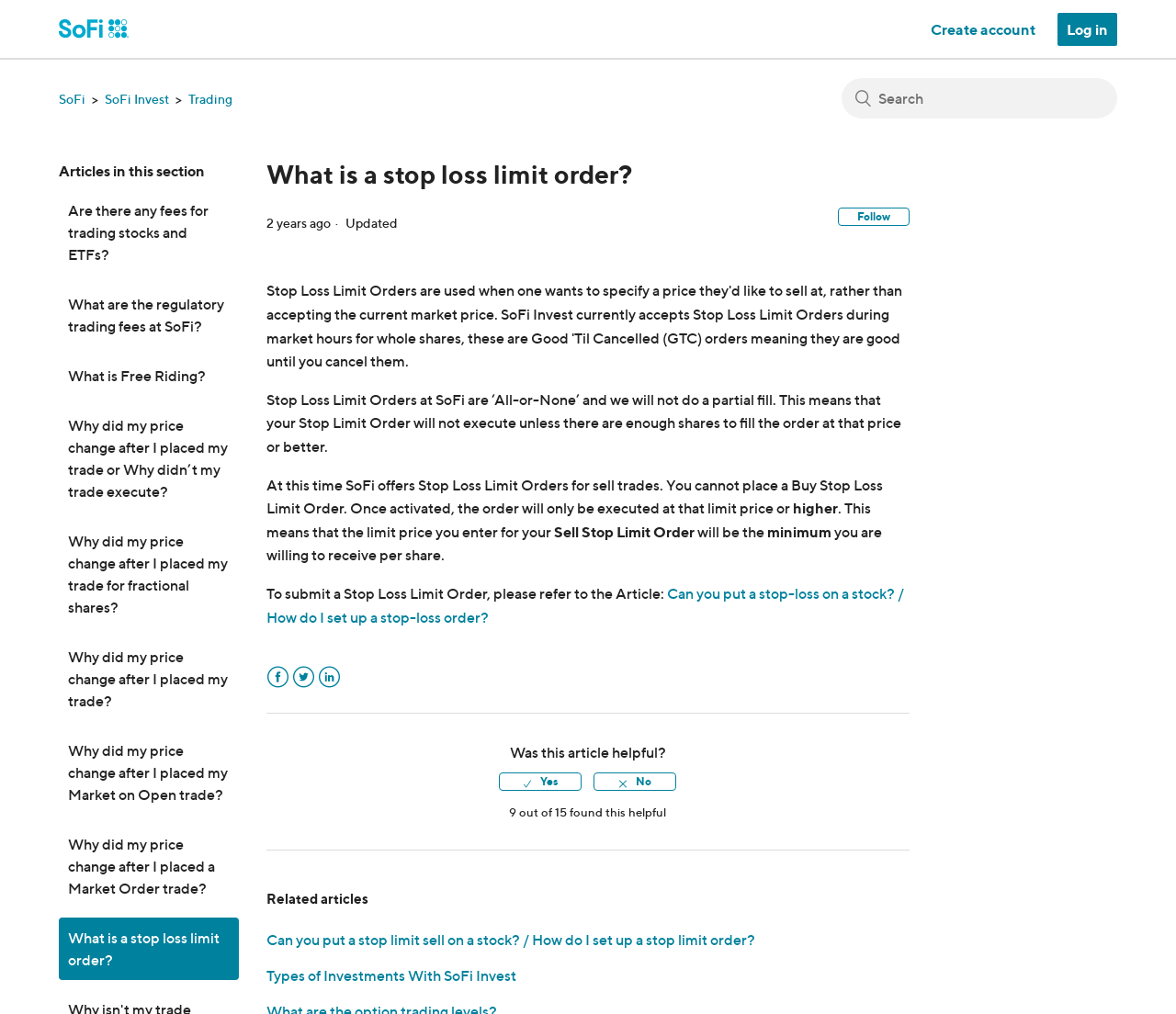Carefully examine the image and provide an in-depth answer to the question: How many articles are related to this one?

The webpage has a 'Related articles' section, which lists two related articles: 'Can you put a stop limit sell on a stock? / How do I set up a stop limit order?' and 'Types of Investments With SoFi Invest'.